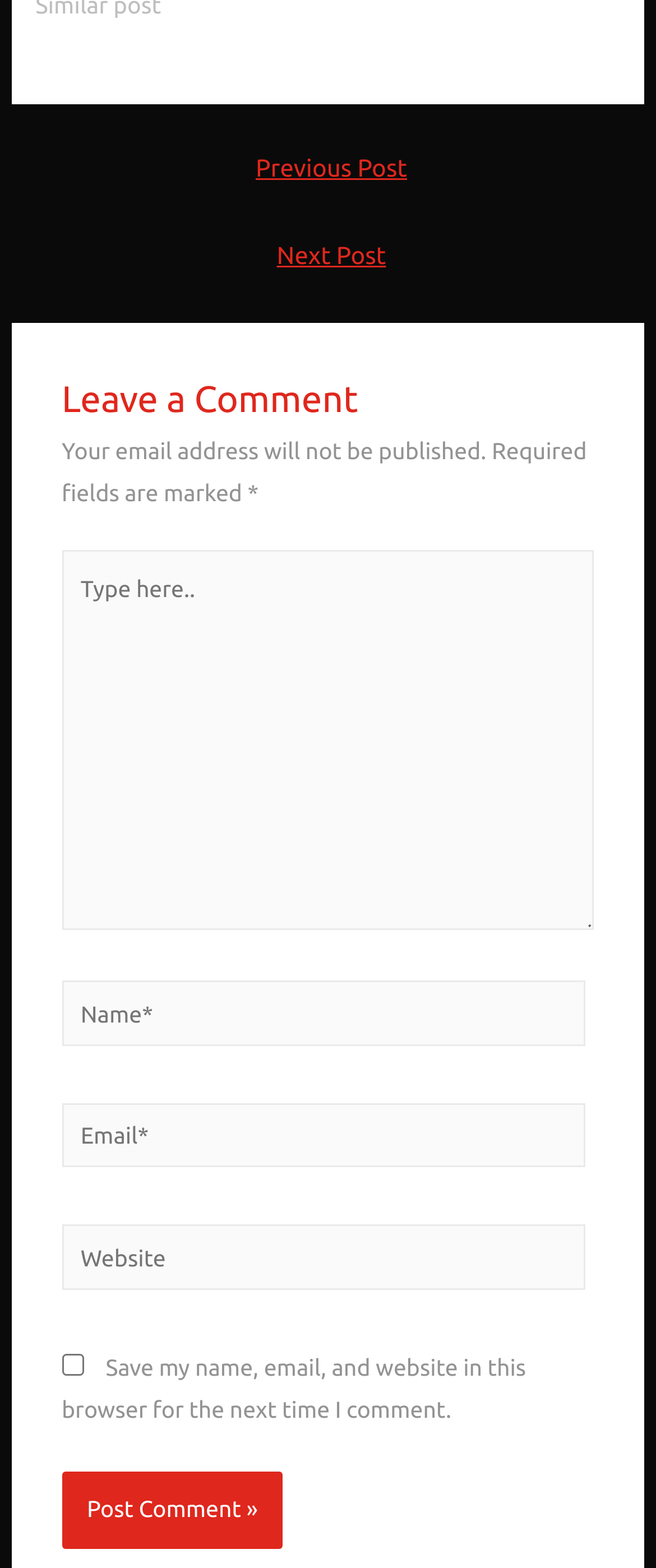What is the label of the first textbox in the comment form?
Give a thorough and detailed response to the question.

The first textbox in the comment form has a label 'Type here..' and is required to be filled in. It is likely where the user can enter their comment.